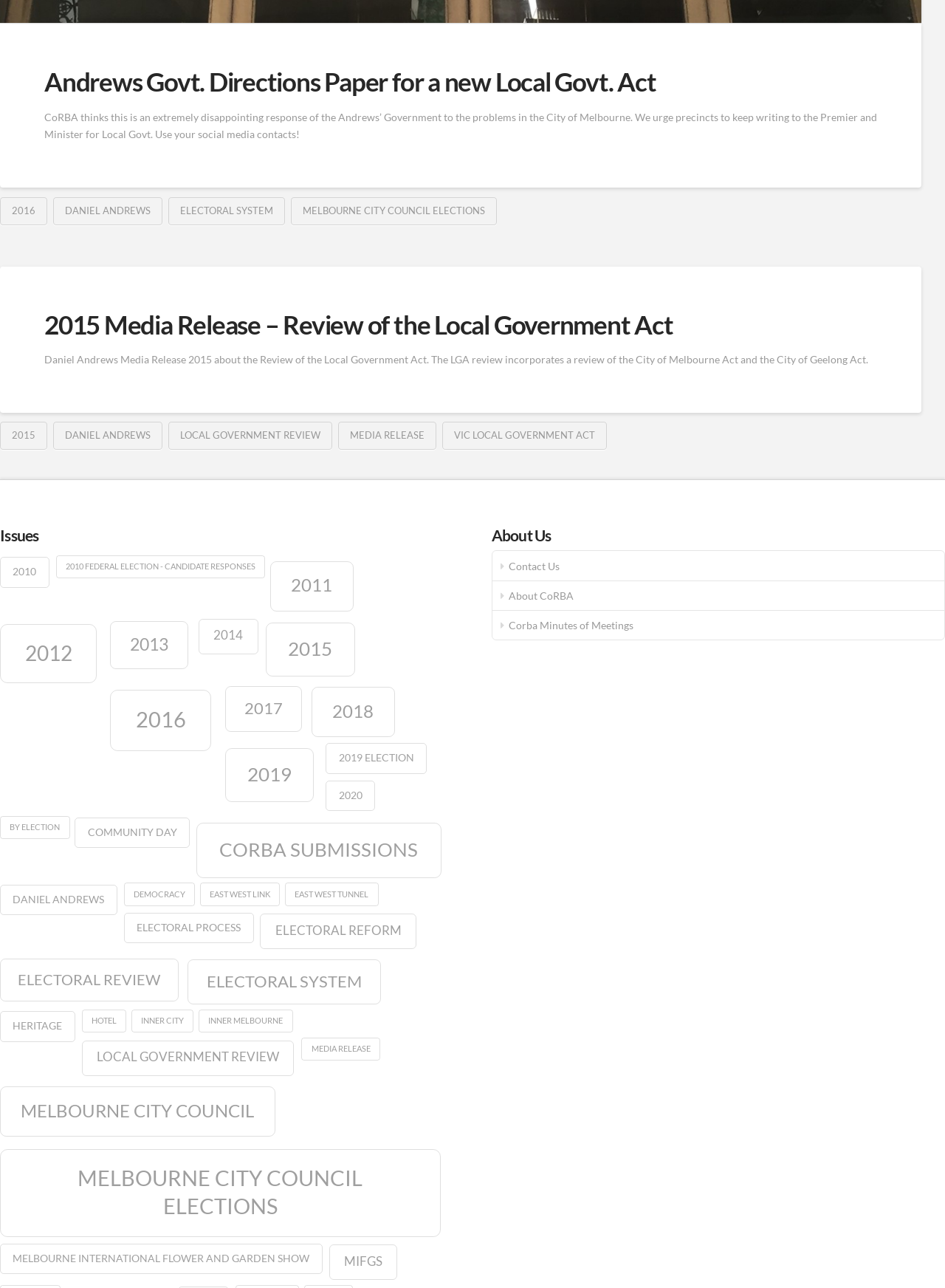Please determine the bounding box coordinates of the element to click on in order to accomplish the following task: "View issues related to 2010 Federal Election - candidate responses". Ensure the coordinates are four float numbers ranging from 0 to 1, i.e., [left, top, right, bottom].

[0.059, 0.431, 0.281, 0.449]